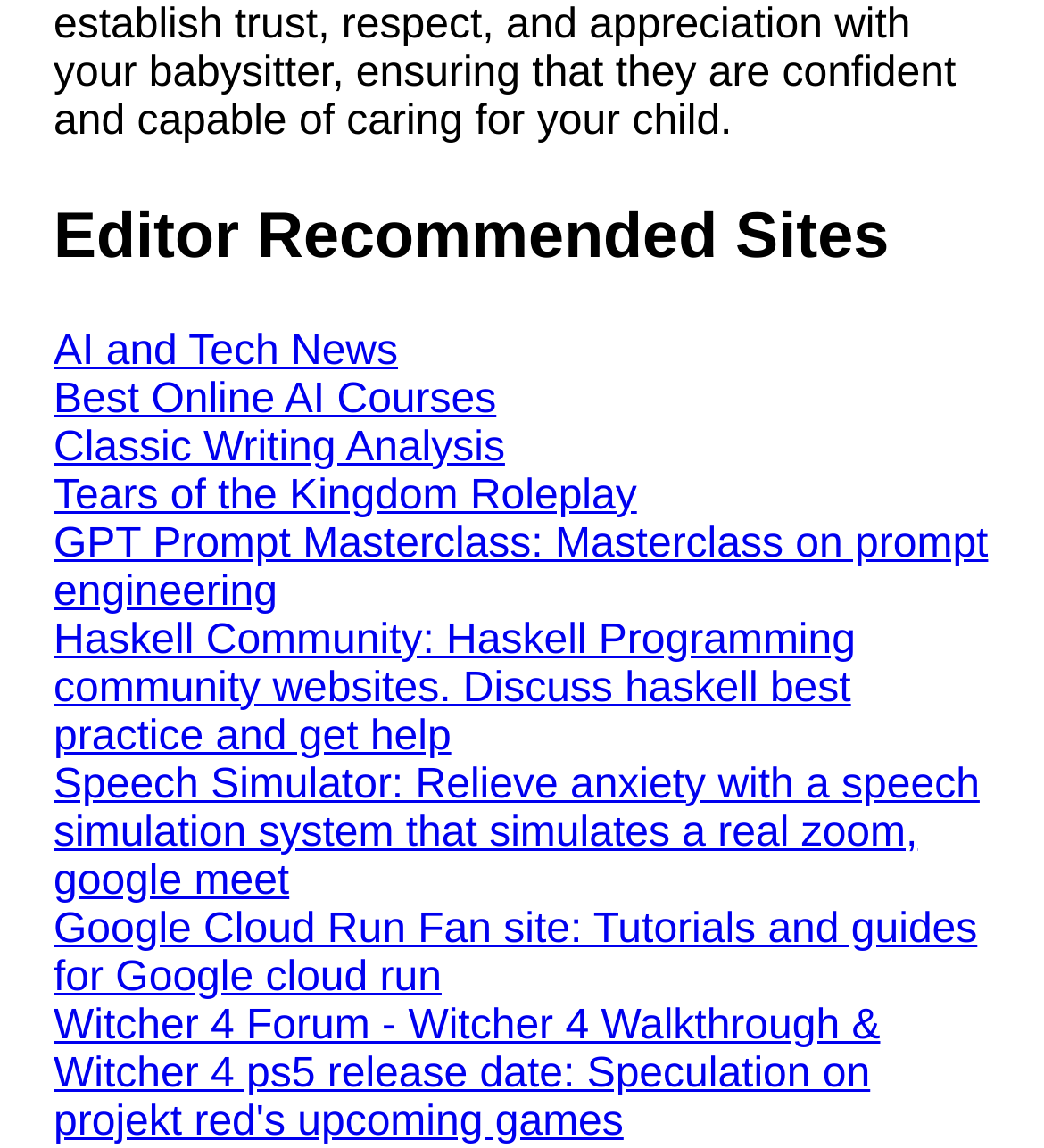How many headings are on the webpage?
Refer to the image and offer an in-depth and detailed answer to the question.

I looked at the webpage and found only one heading, which is 'Editor Recommended Sites'.